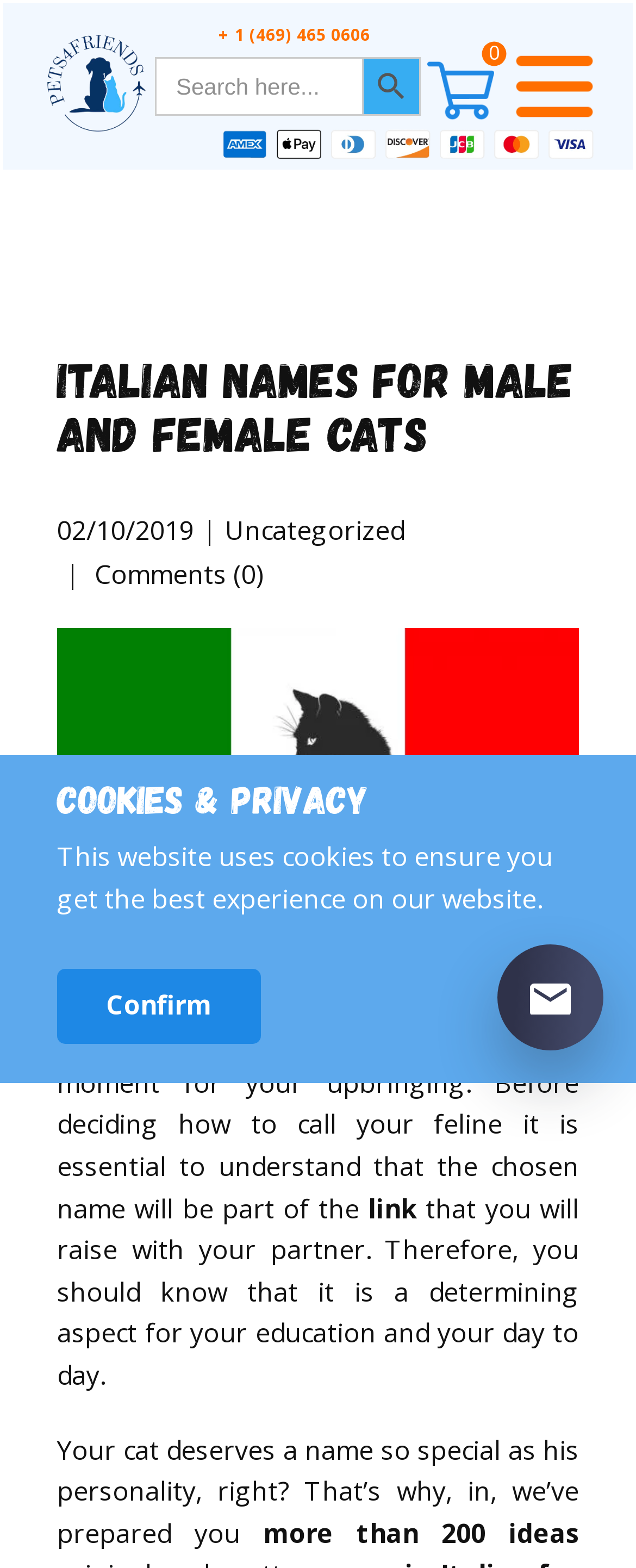Highlight the bounding box coordinates of the element that should be clicked to carry out the following instruction: "Read the article about Italian names for male and female cats". The coordinates must be given as four float numbers ranging from 0 to 1, i.e., [left, top, right, bottom].

[0.09, 0.225, 0.91, 0.294]